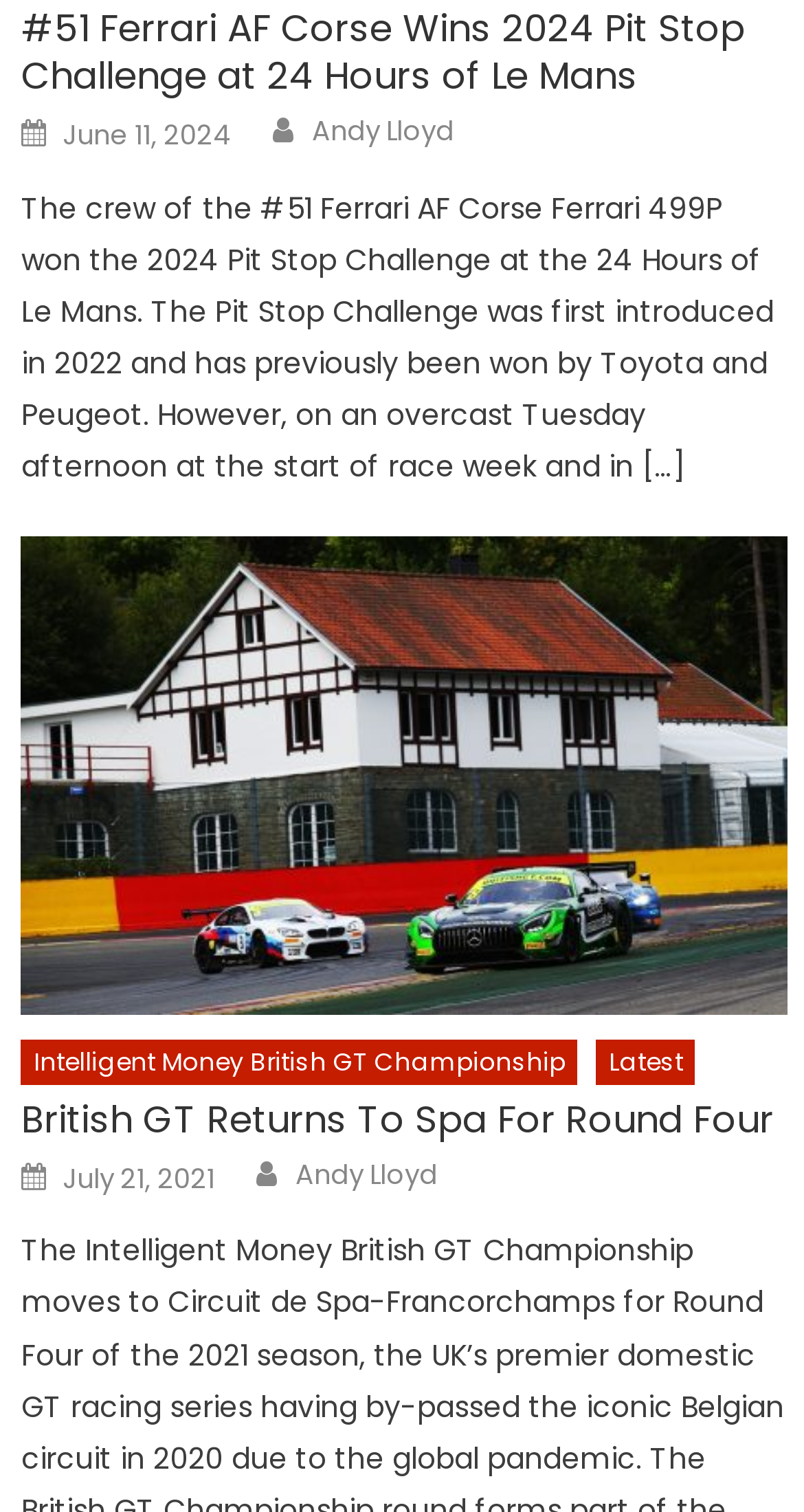For the given element description Andy Lloyd, determine the bounding box coordinates of the UI element. The coordinates should follow the format (top-left x, top-left y, bottom-right x, bottom-right y) and be within the range of 0 to 1.

[0.367, 0.765, 0.544, 0.79]